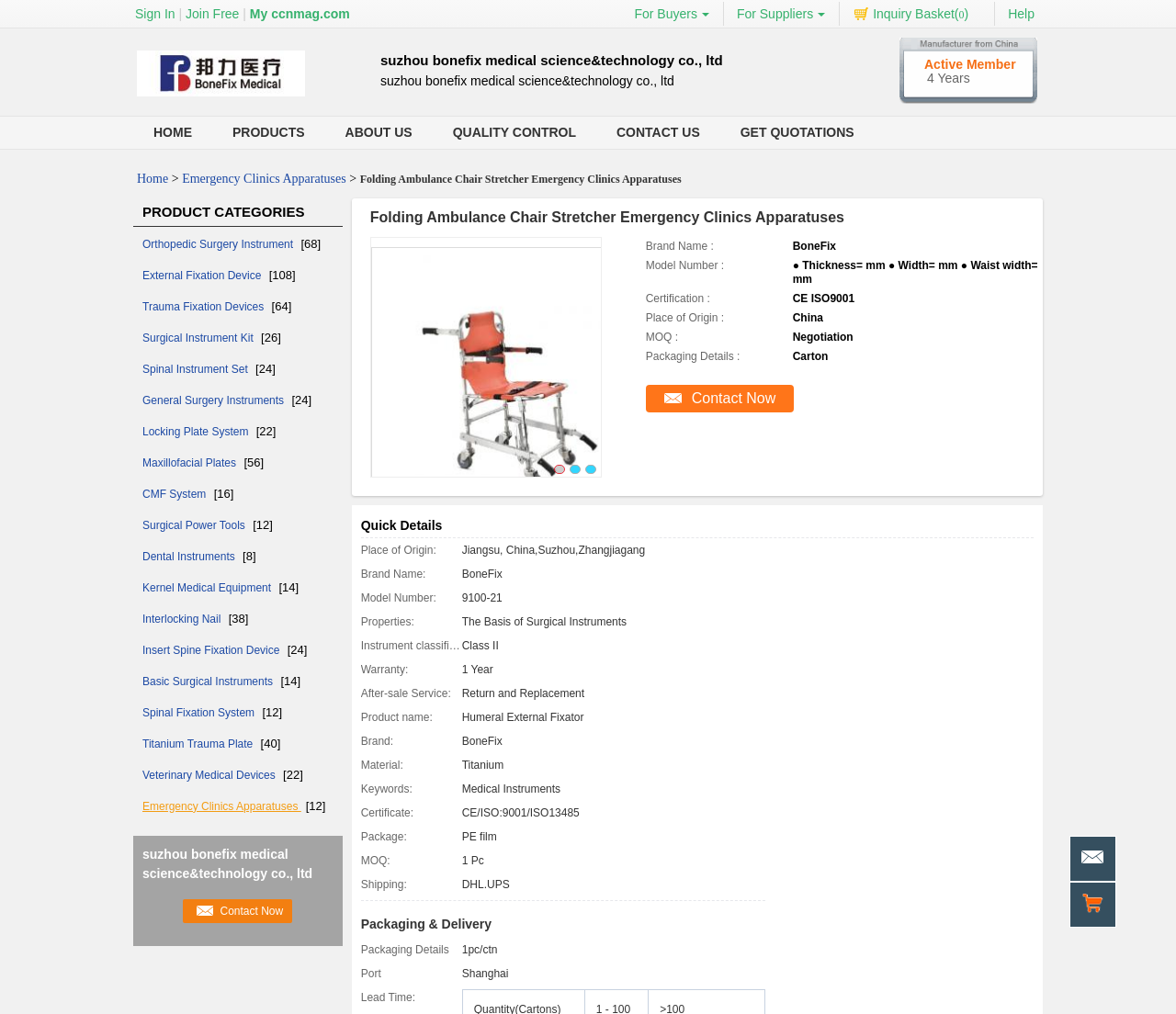Identify and provide the bounding box for the element described by: "Products".

[0.18, 0.115, 0.276, 0.146]